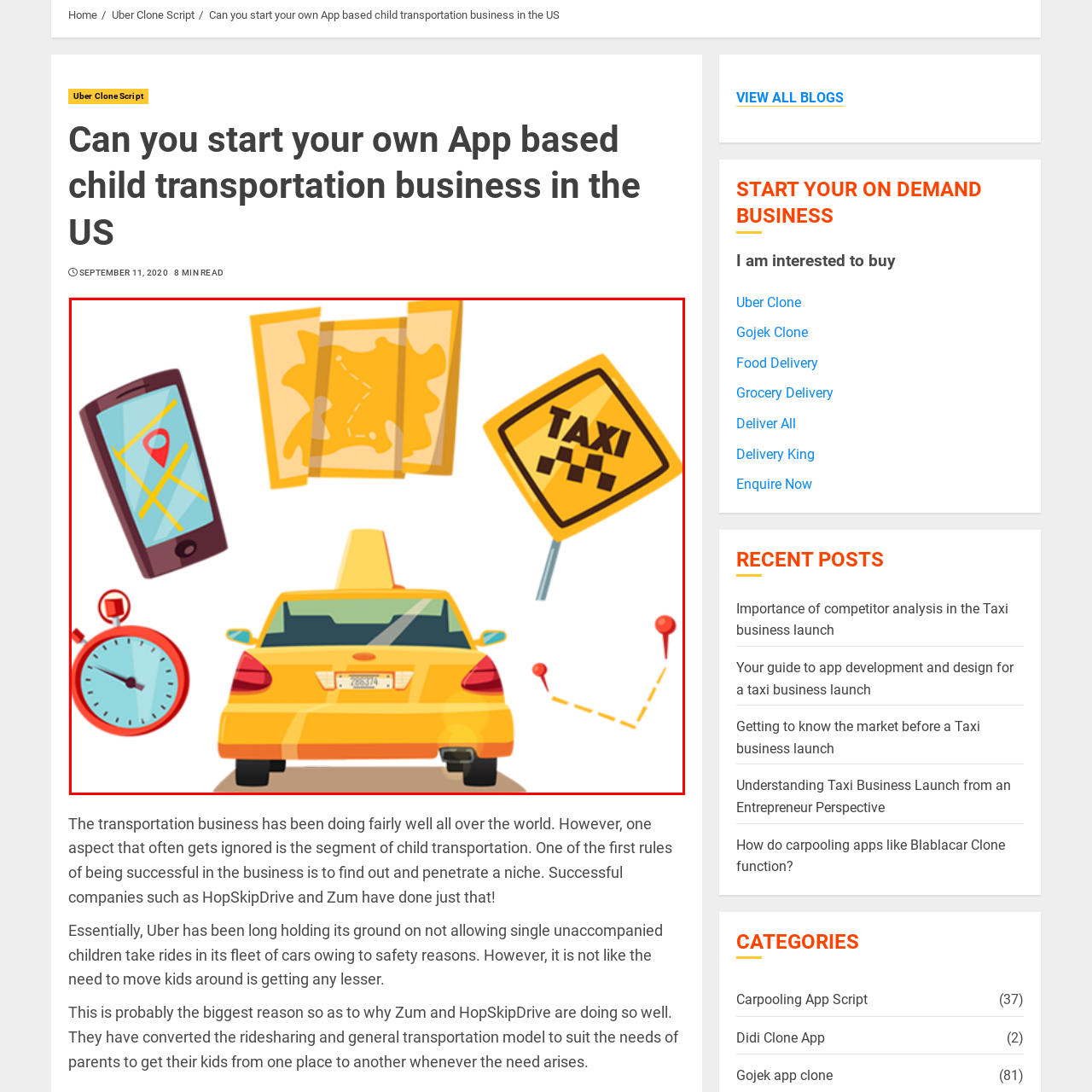Focus on the section encased in the red border, What is the purpose of the stopwatch in the illustration? Give your response as a single word or phrase.

Time management